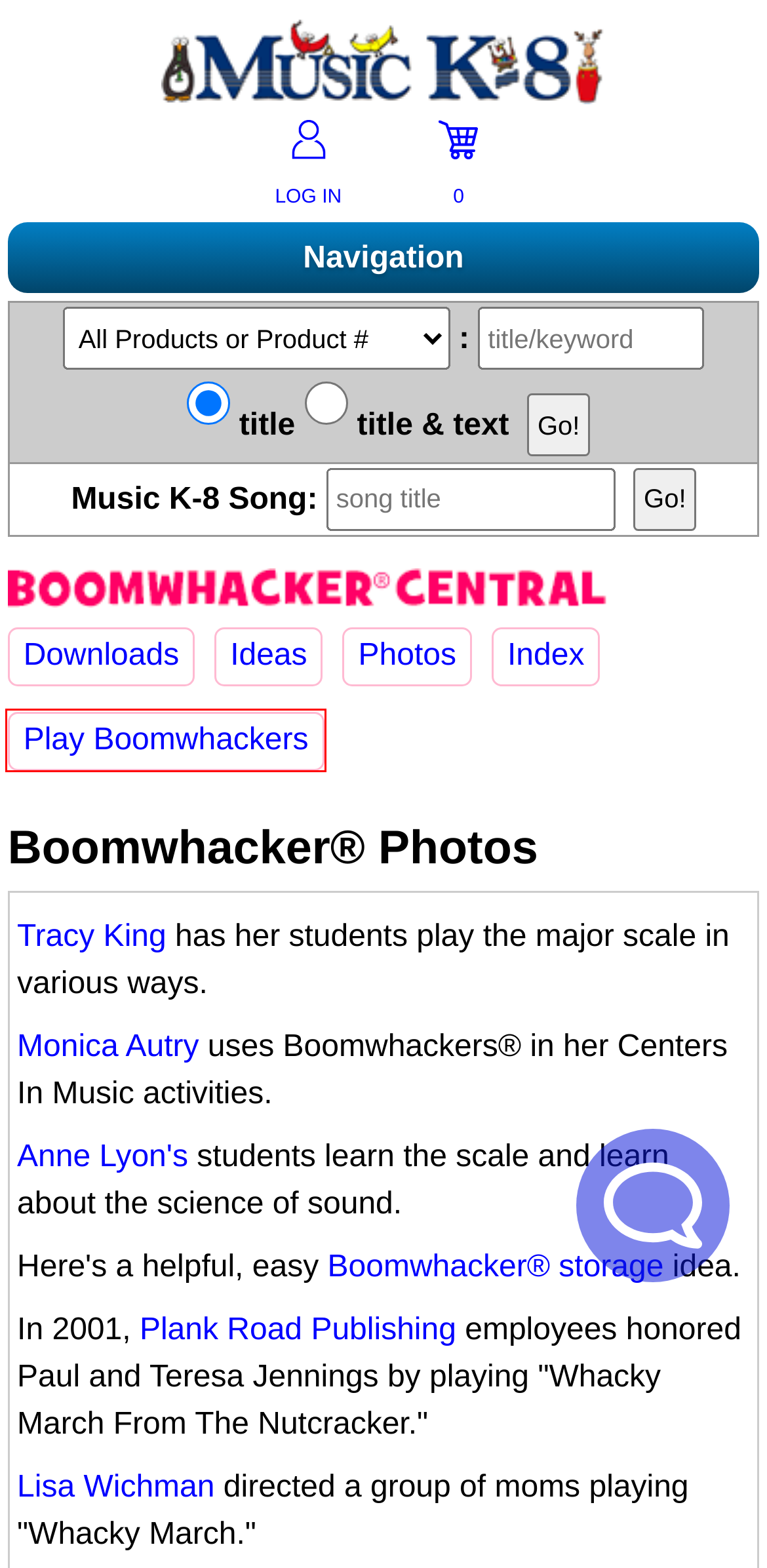You are presented with a screenshot of a webpage with a red bounding box. Select the webpage description that most closely matches the new webpage after clicking the element inside the red bounding box. The options are:
A. Free Boomwhacker Downloads For Music Teachers
B. Best-Selling Products On MusicK8.com
C. Log In To Your Plank Road Publishing Account
D. Privacy Statement
E. Play A Tune On Boomwhackers®
F. Your Shopping Cart : MusicK8.com
G. Boomwhackers® in the Music K-8 Magazine Index
H. School Music Matters Store

E